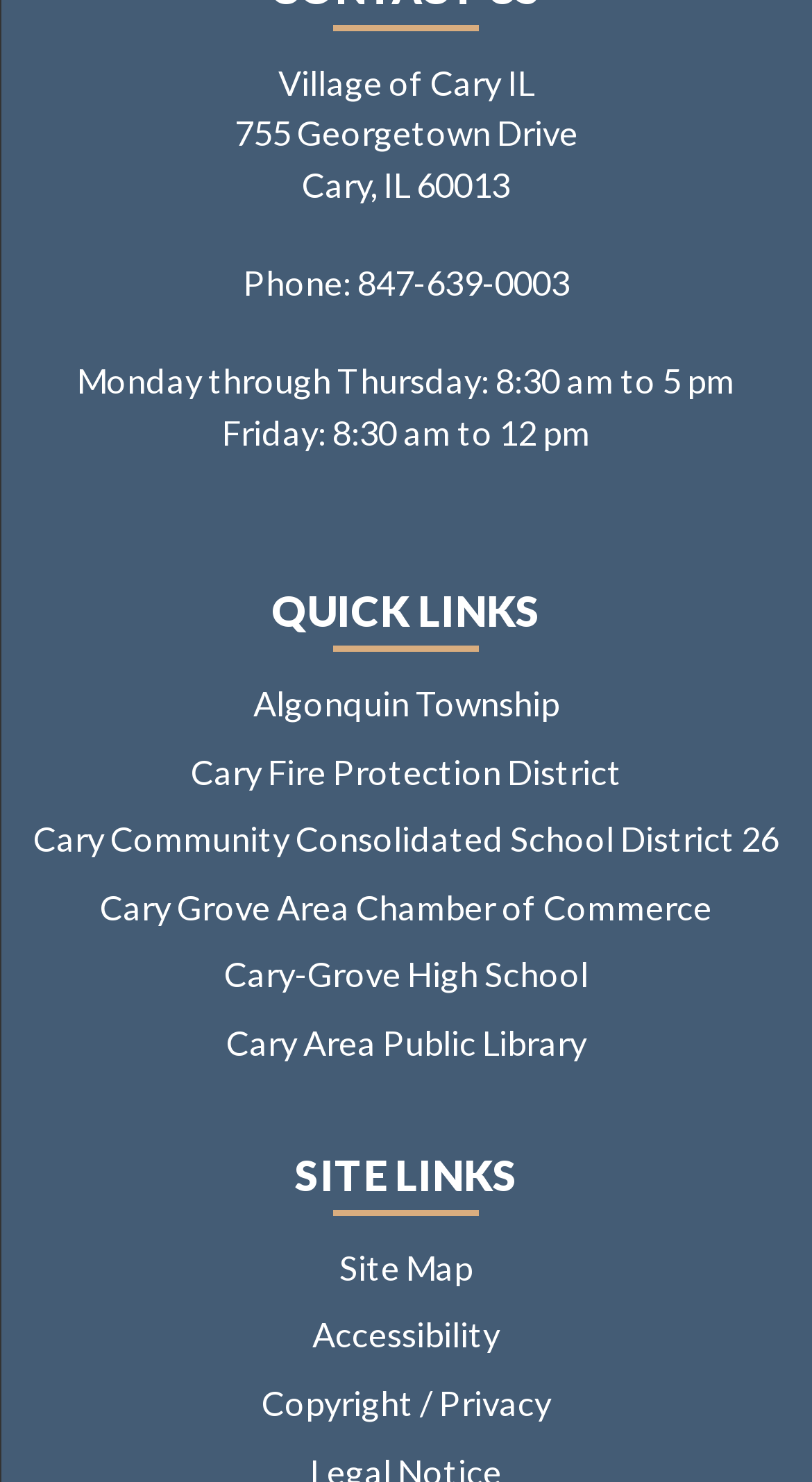What is the address of the Village of Cary IL?
Use the screenshot to answer the question with a single word or phrase.

755 Georgetown Drive, Cary, IL 60013